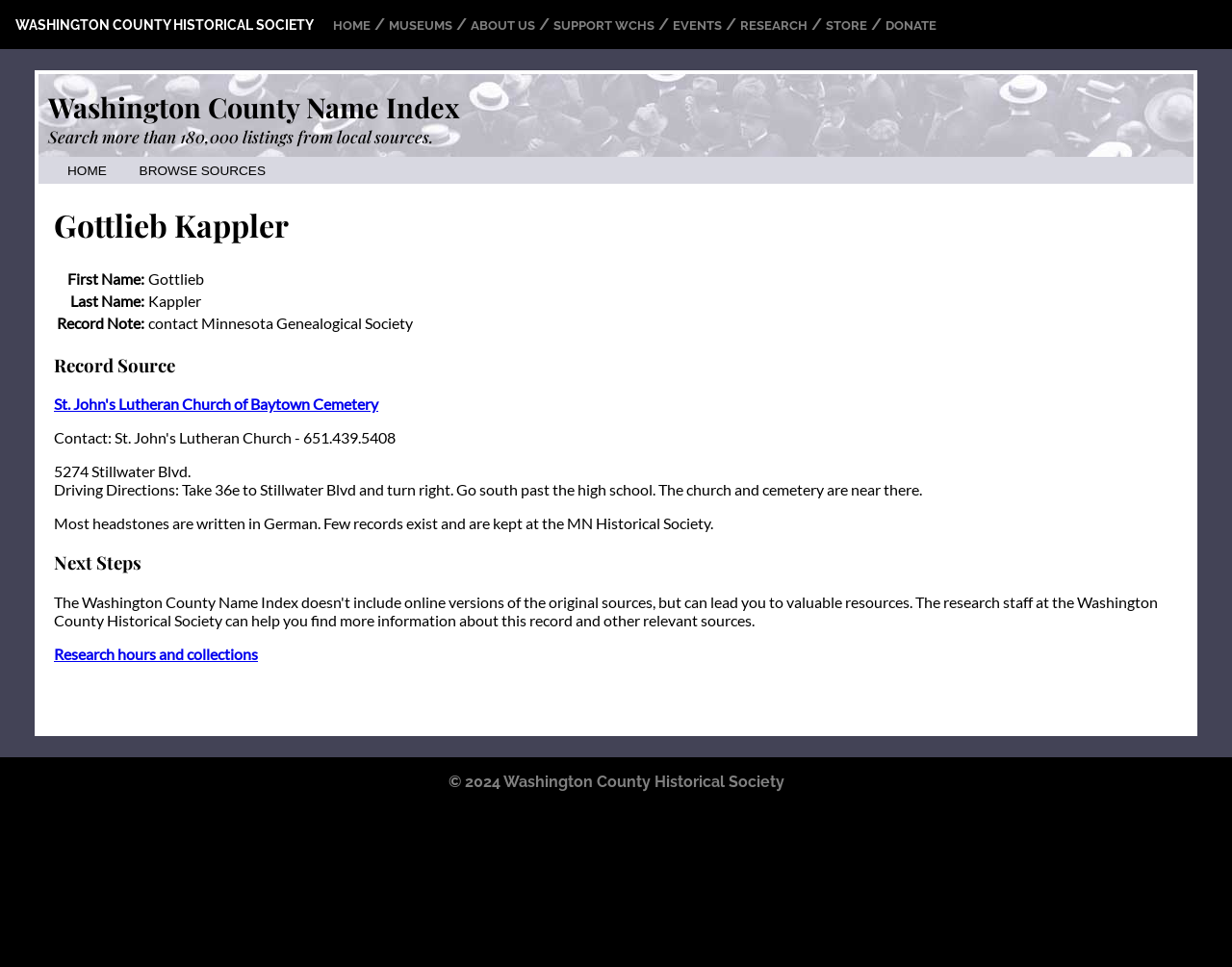What is the address of the cemetery? Using the information from the screenshot, answer with a single word or phrase.

5274 Stillwater Blvd